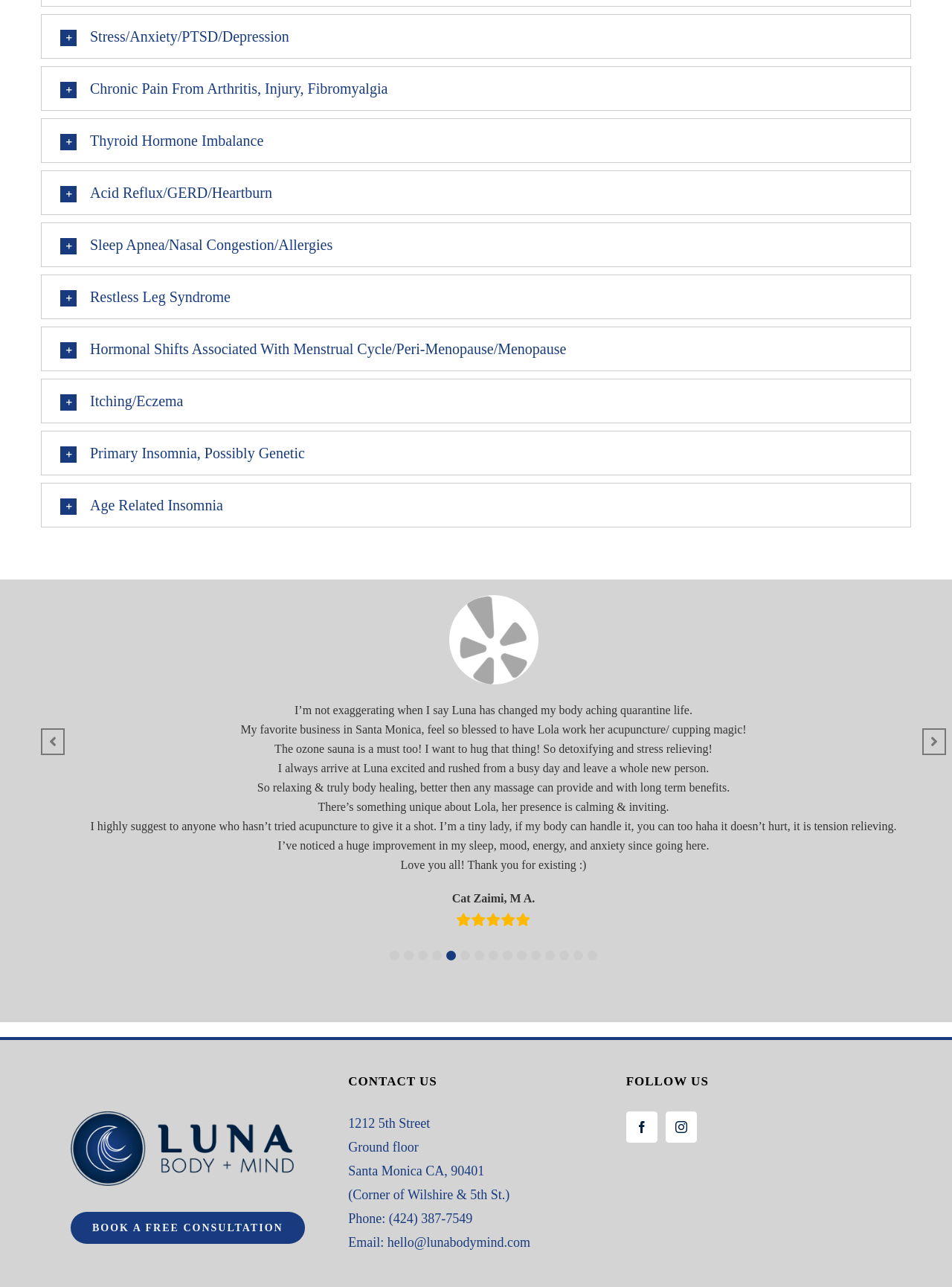What is the main topic of this webpage?
Refer to the screenshot and deliver a thorough answer to the question presented.

Based on the headings and buttons on the webpage, it appears to be related to health and wellness, specifically acupuncture and related services.